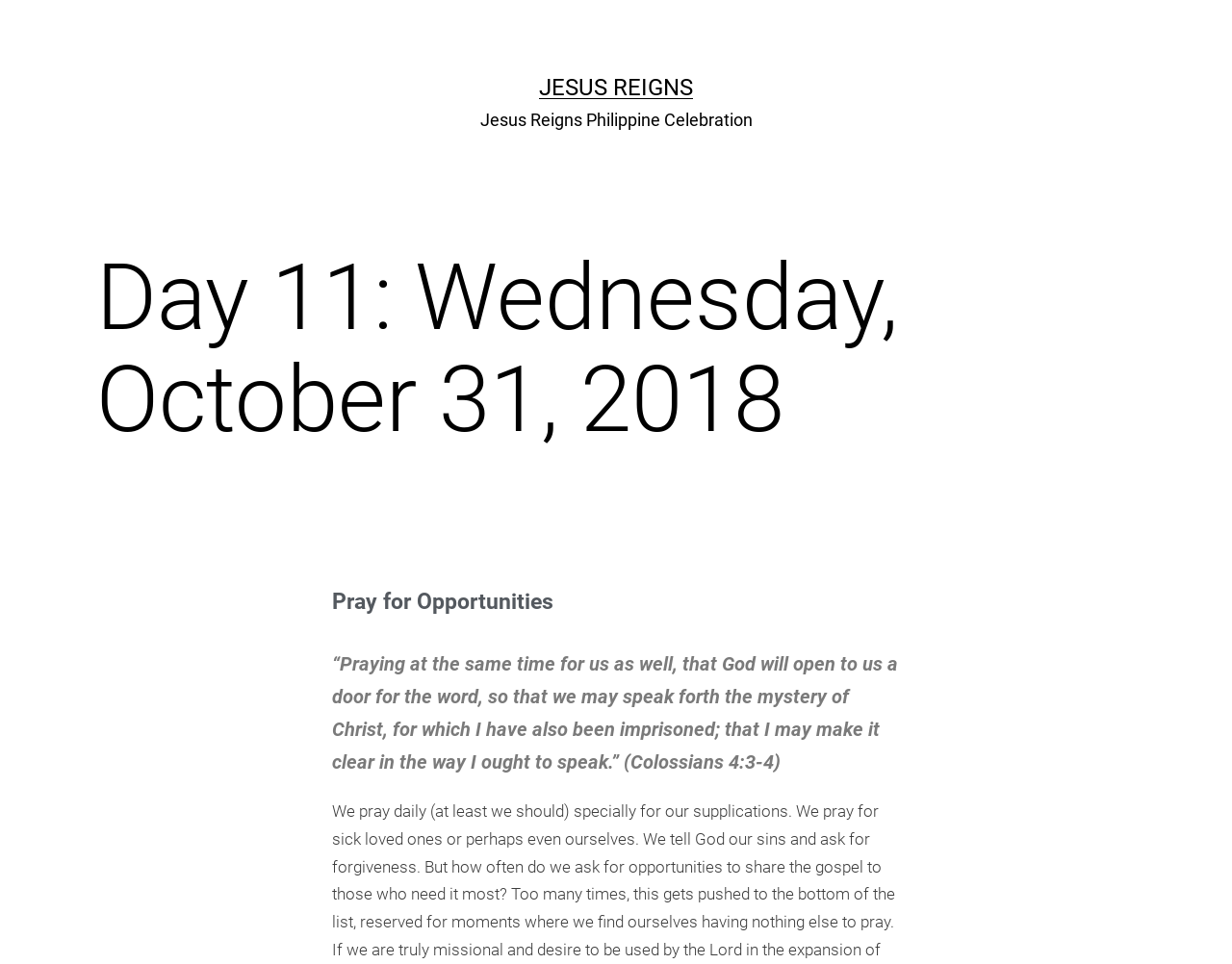Examine the image carefully and respond to the question with a detailed answer: 
What is the Bible verse mentioned in the webpage?

I found this answer by looking at the StaticText element with the text '“Praying at the same time for us as well, that God will open to us a door for the word, so that we may speak forth the mystery of Christ, for which I have also been imprisoned; that I may make it clear in the way I ought to speak.” (Colossians 4:3-4)'. This text is a quote from the Bible, and it mentions the verse number, so I inferred that it is the Bible verse mentioned in the webpage.